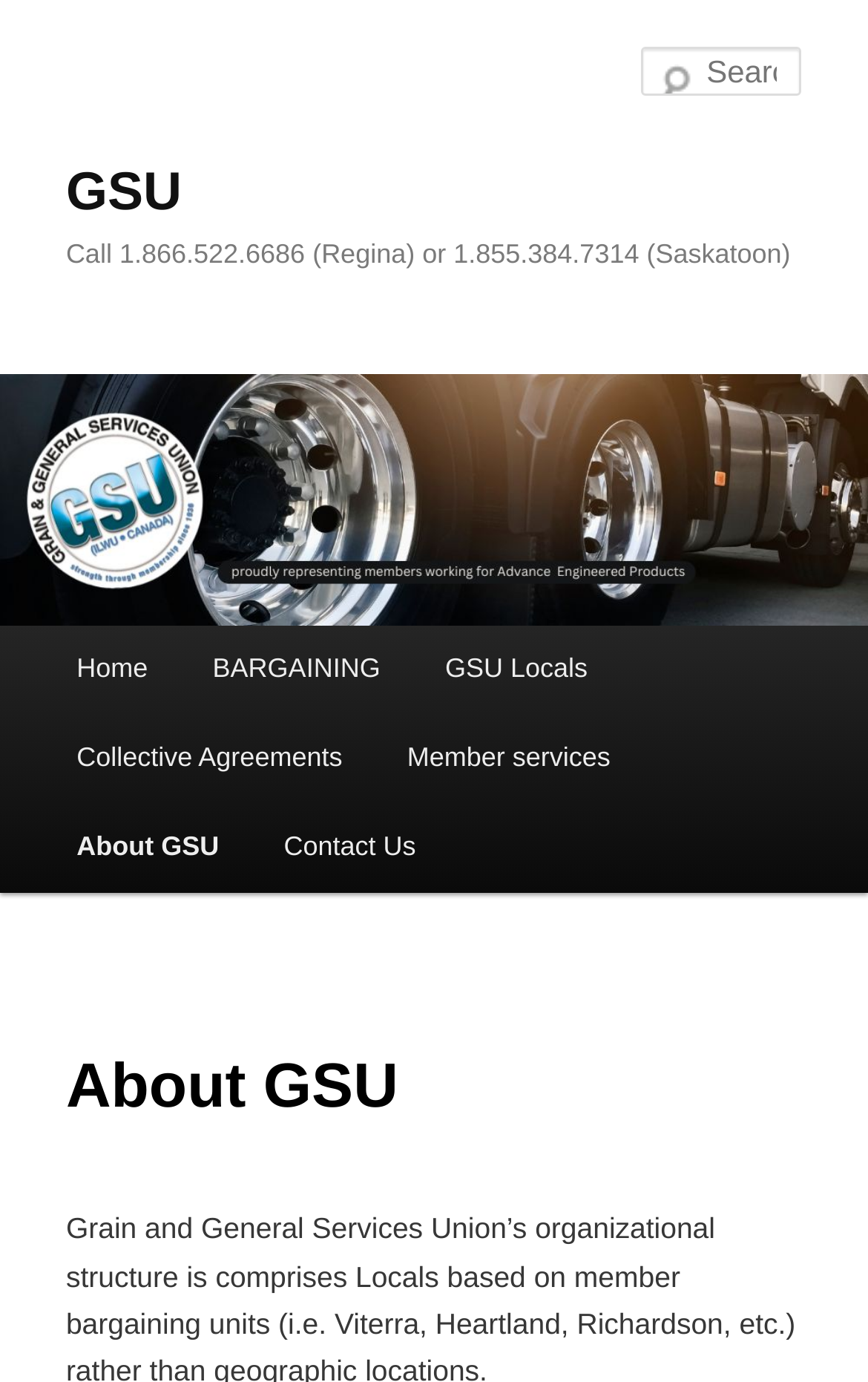Elaborate on the webpage's design and content in a detailed caption.

The webpage is about the Grain and General Services Union (GSU) and its organizational structure. At the top-left corner, there is a link to skip to the primary content. Below it, there is a large heading that reads "GSU" with a link to the GSU homepage. Next to it, there is a heading with the union's phone numbers for Regina and Saskatoon.

On the top-right corner, there is a GSU logo, which is also a link to the GSU homepage. Below the logo, there is a search box where users can input keywords. 

The main menu is located on the left side of the page, with links to various sections, including Home, BARGAINING, GSU Locals, Collective Agreements, Member services, About GSU, and Contact Us. The About GSU section is currently active, as indicated by the focused Root Element.

In the main content area, there is a heading that reads "About GSU" again, which is part of a non-landmark header section. The meta description suggests that this section may discuss the union's organizational structure, which is based on member bargaining units rather than geographic locations.